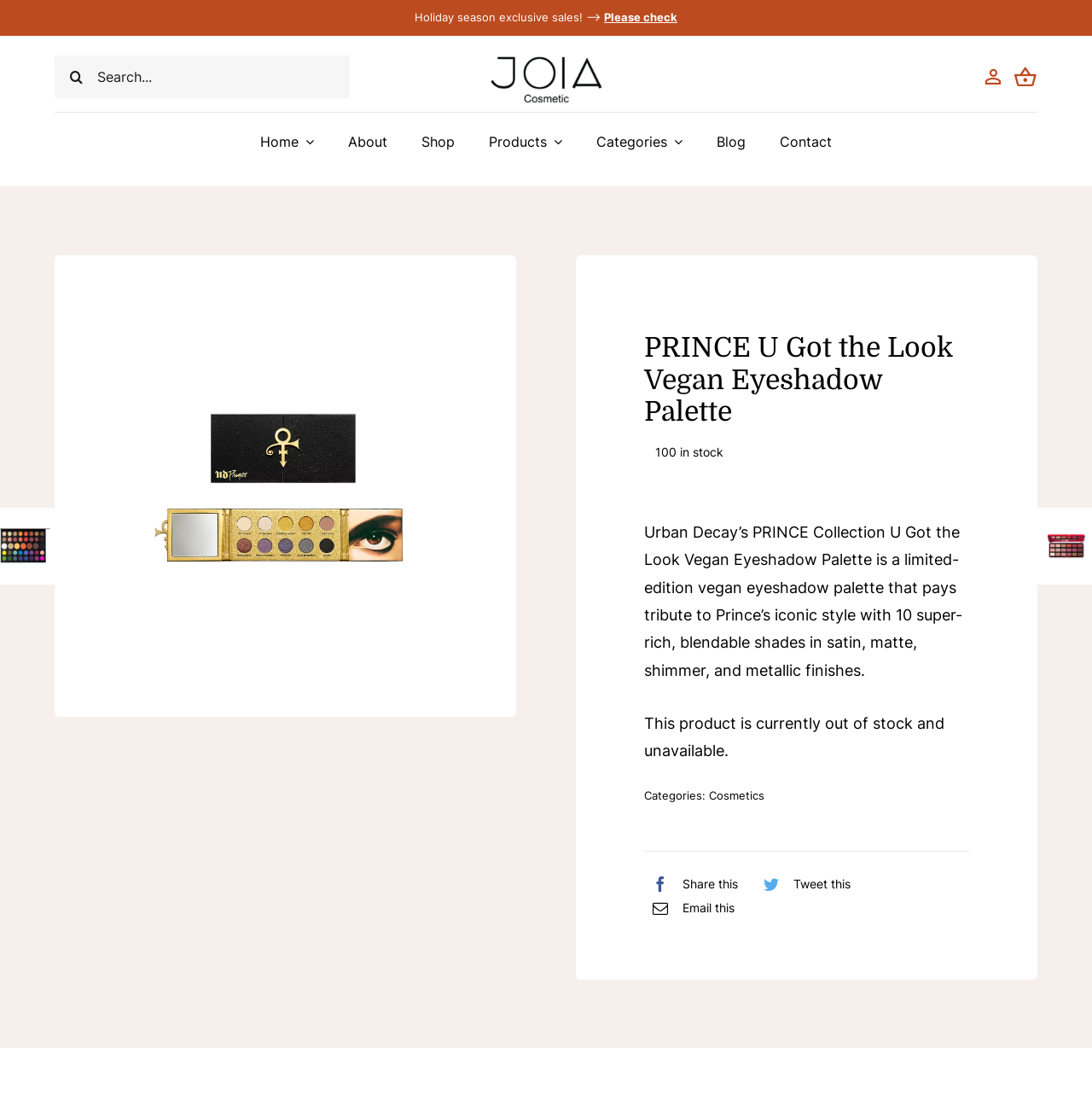Locate the bounding box coordinates of the element to click to perform the following action: 'Go to Top'. The coordinates should be given as four float values between 0 and 1, in the form of [left, top, right, bottom].

[0.904, 0.961, 0.941, 0.988]